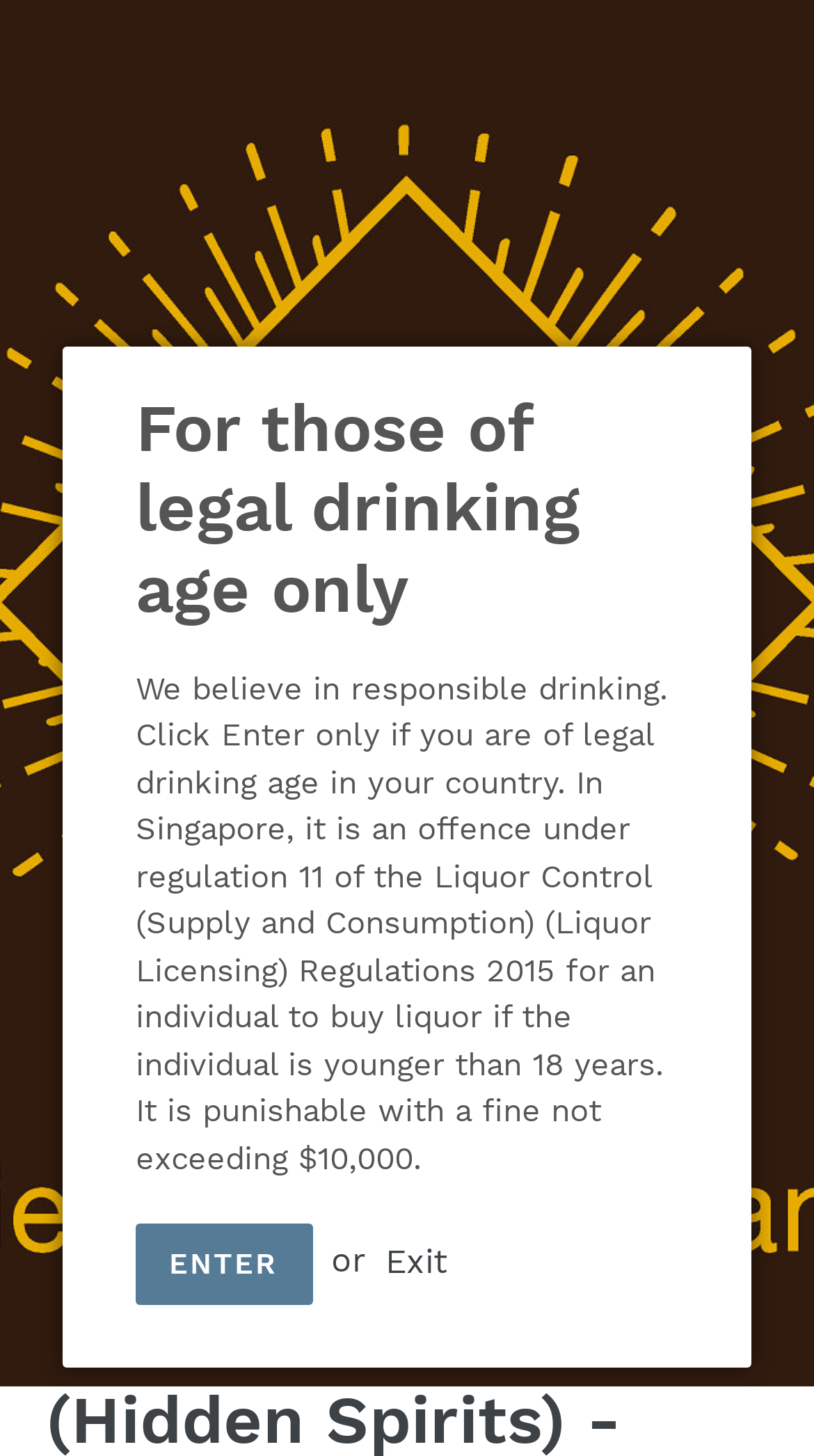Predict the bounding box for the UI component with the following description: "Exit".

[0.473, 0.852, 0.55, 0.879]